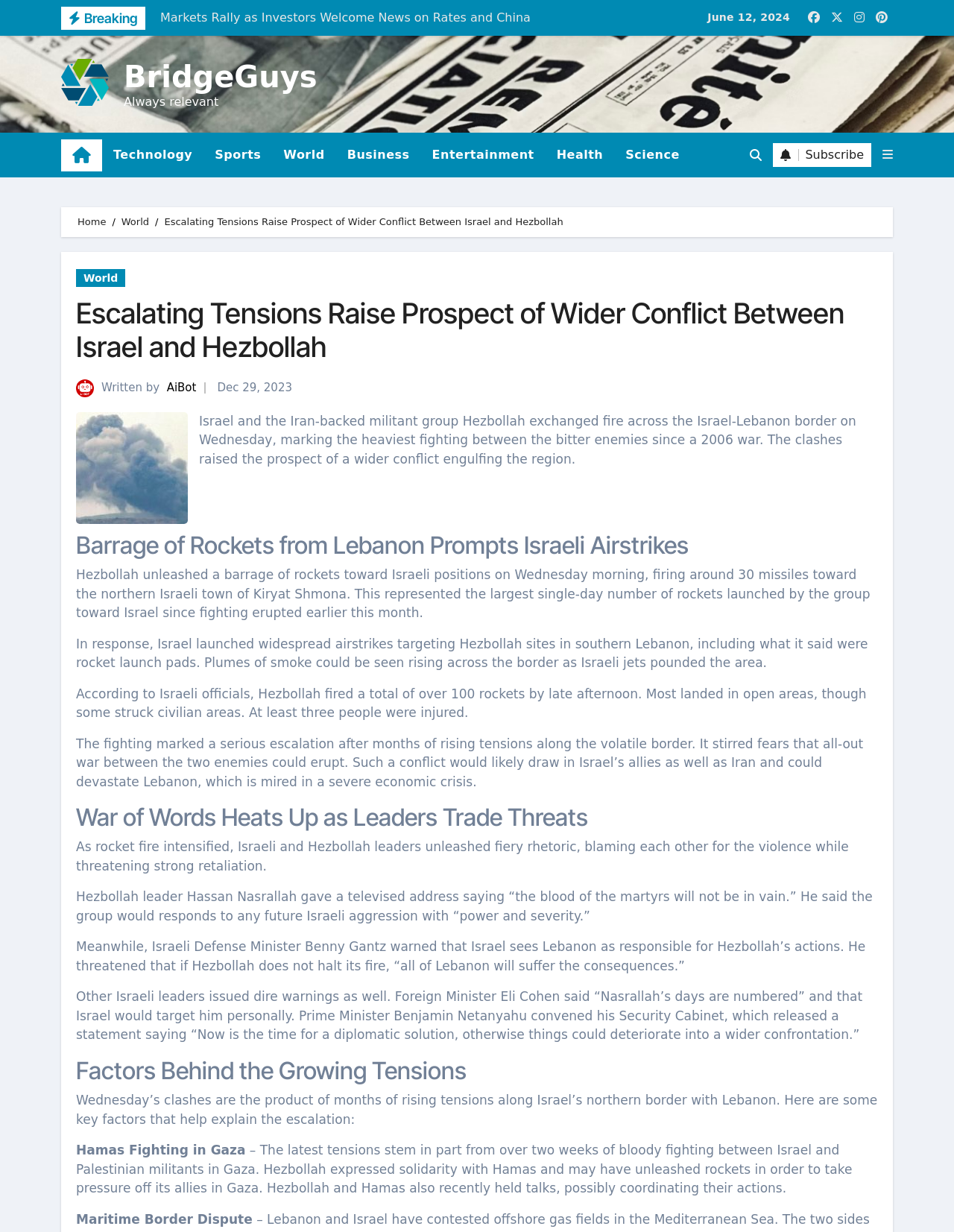Create an in-depth description of the webpage, covering main sections.

This webpage appears to be a news aggregator, featuring a collection of news articles from various sources. At the top of the page, there is a heading that reads "Breaking" in a prominent font. Below this heading, there are 46 groups of links, each containing a news article with a brief summary. The links are arranged in a vertical column, with each group stacked below the previous one.

The news articles cover a wide range of topics, including international politics, business, technology, and natural disasters. Some of the article titles include "Israel and the Iran-backed militant group Hezbollah exchanged fire across the Israel-Lebanon border", "Chipotle’s Sales Surge Despite Broader Restaurant Slowdown", and "Desperate Efforts to Save Pod of Orcas Trapped in Ice off Japan’s Hokkaido Coast".

The articles are organized in a compact and dense layout, with minimal whitespace between each group. The font size and style are consistent throughout the page, making it easy to scan and read the article titles. Overall, the webpage appears to be a comprehensive news aggregator, providing users with a broad overview of current events from around the world.